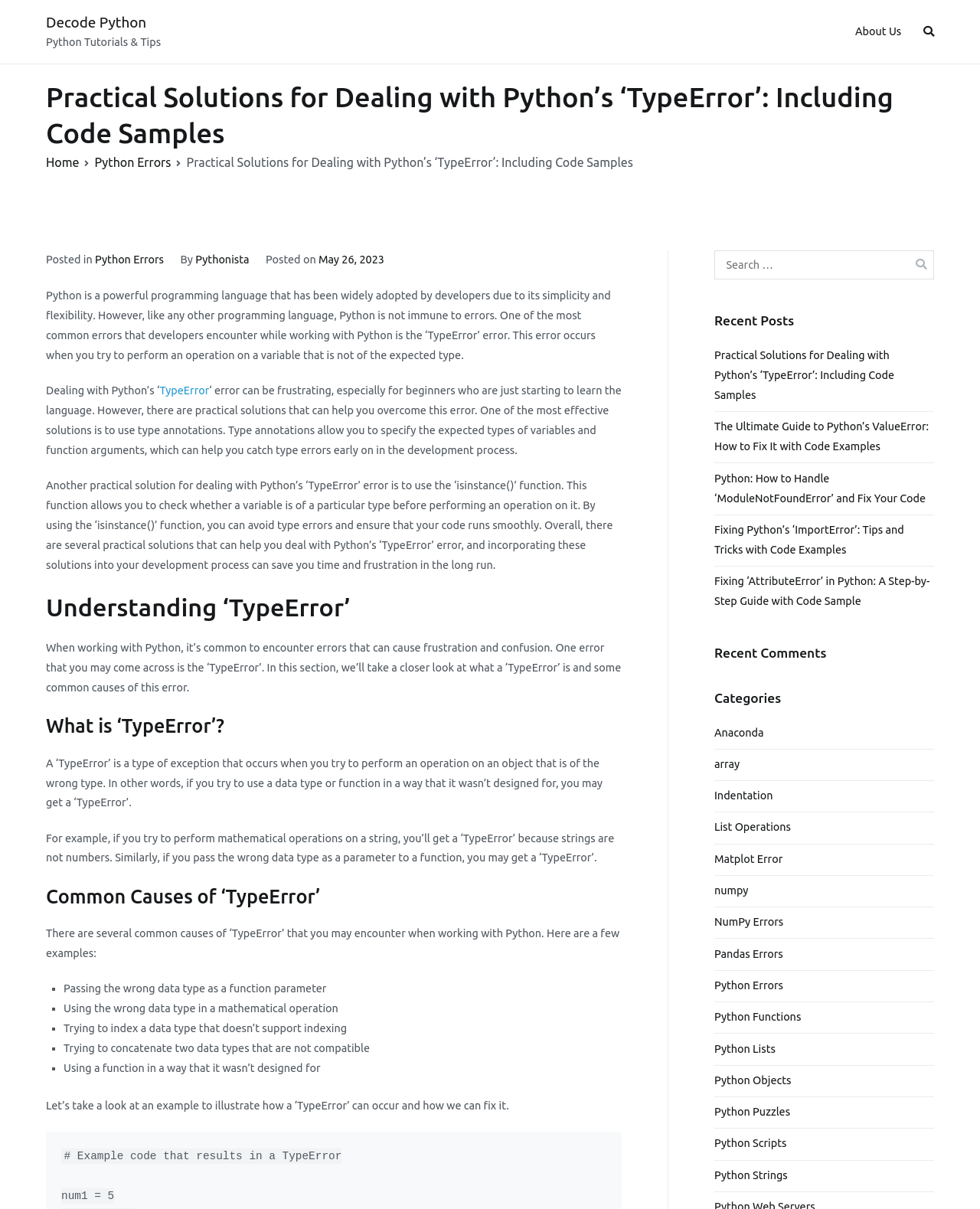Determine the bounding box coordinates of the element that should be clicked to execute the following command: "Visit the homepage".

[0.047, 0.129, 0.081, 0.14]